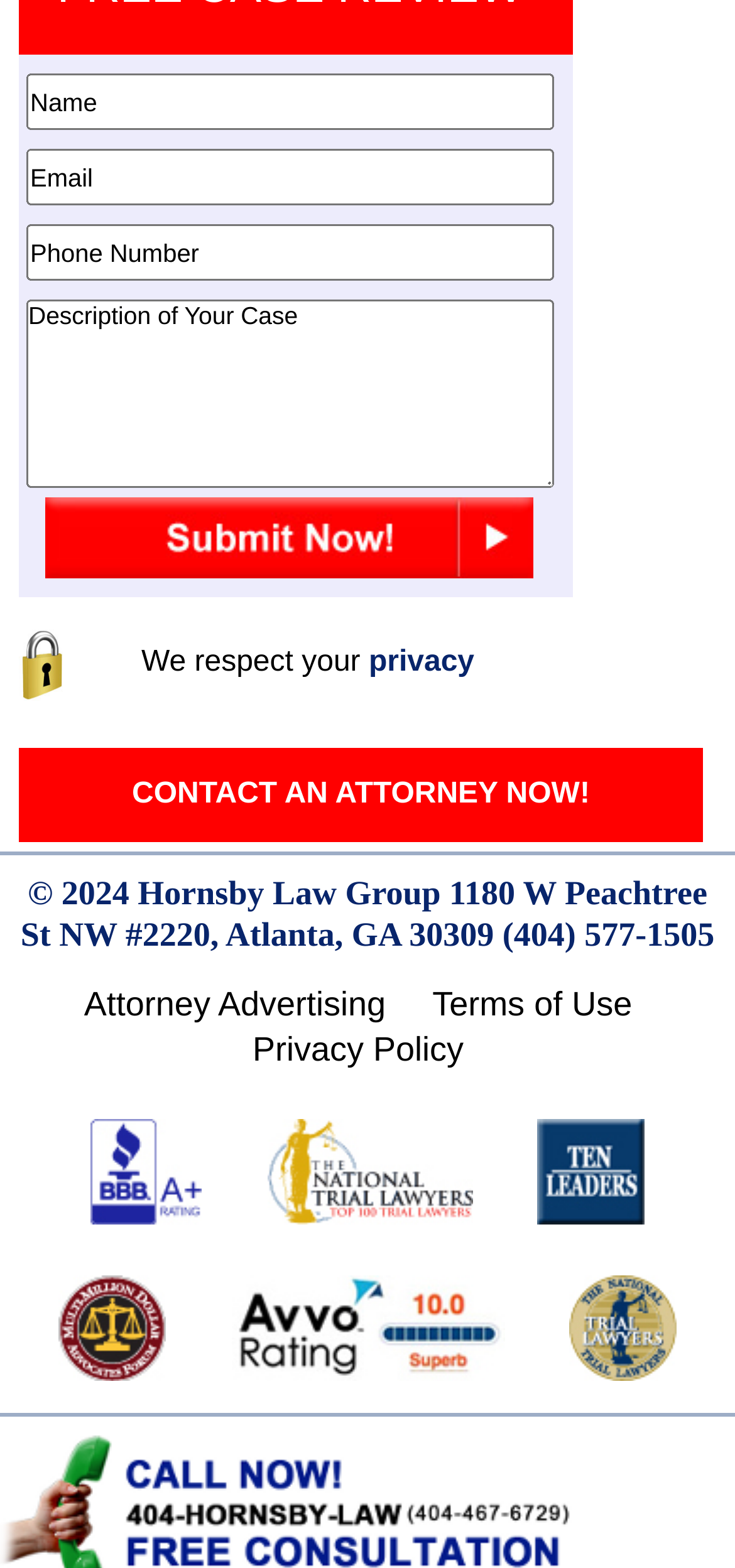Please reply to the following question with a single word or a short phrase:
What is the purpose of this webpage?

Contact an attorney